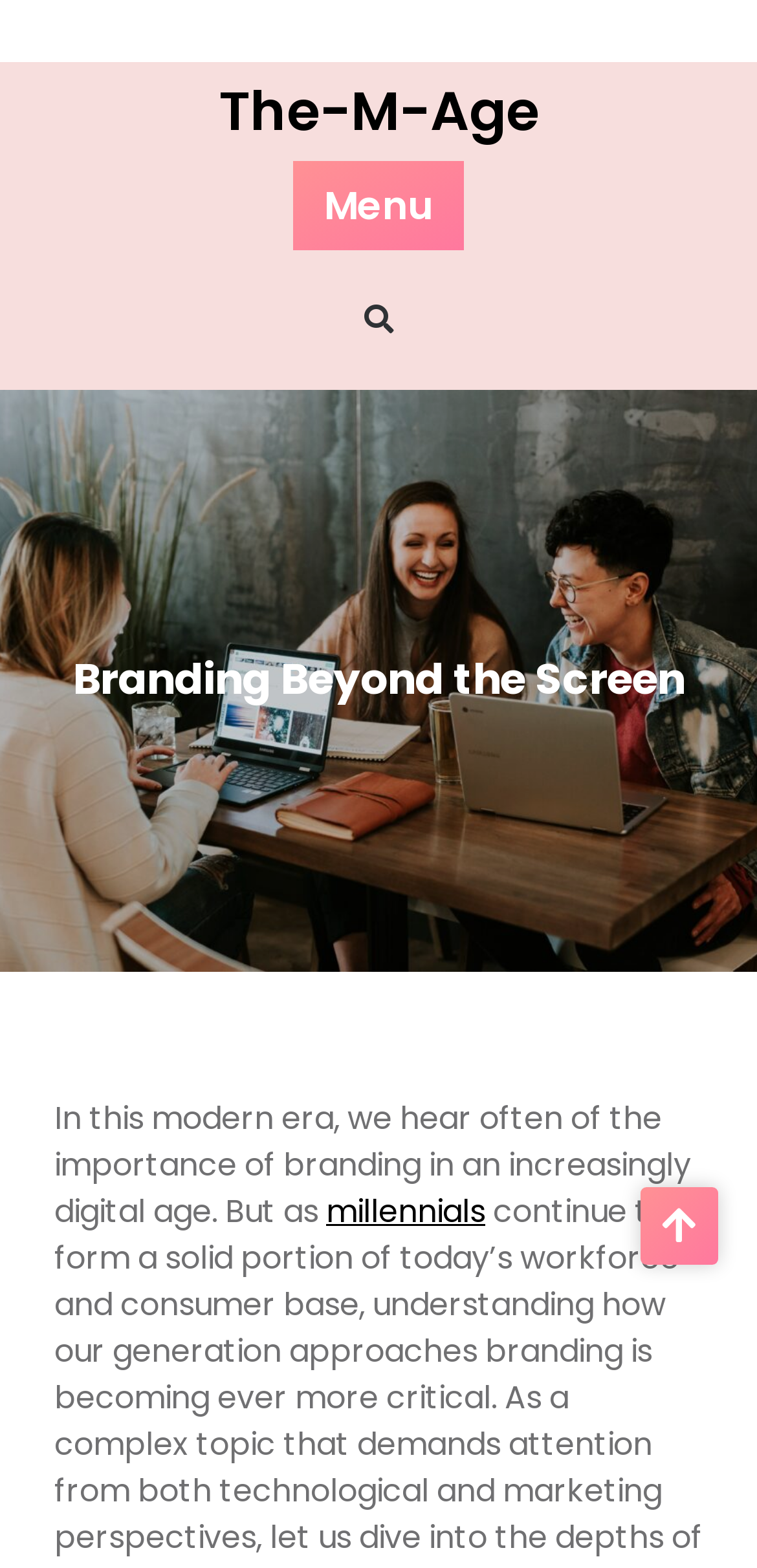Please answer the following question using a single word or phrase: What is the topic of the text?

Branding